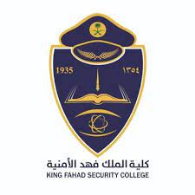What does the open book represent?
From the image, respond using a single word or phrase.

Knowledge and learning